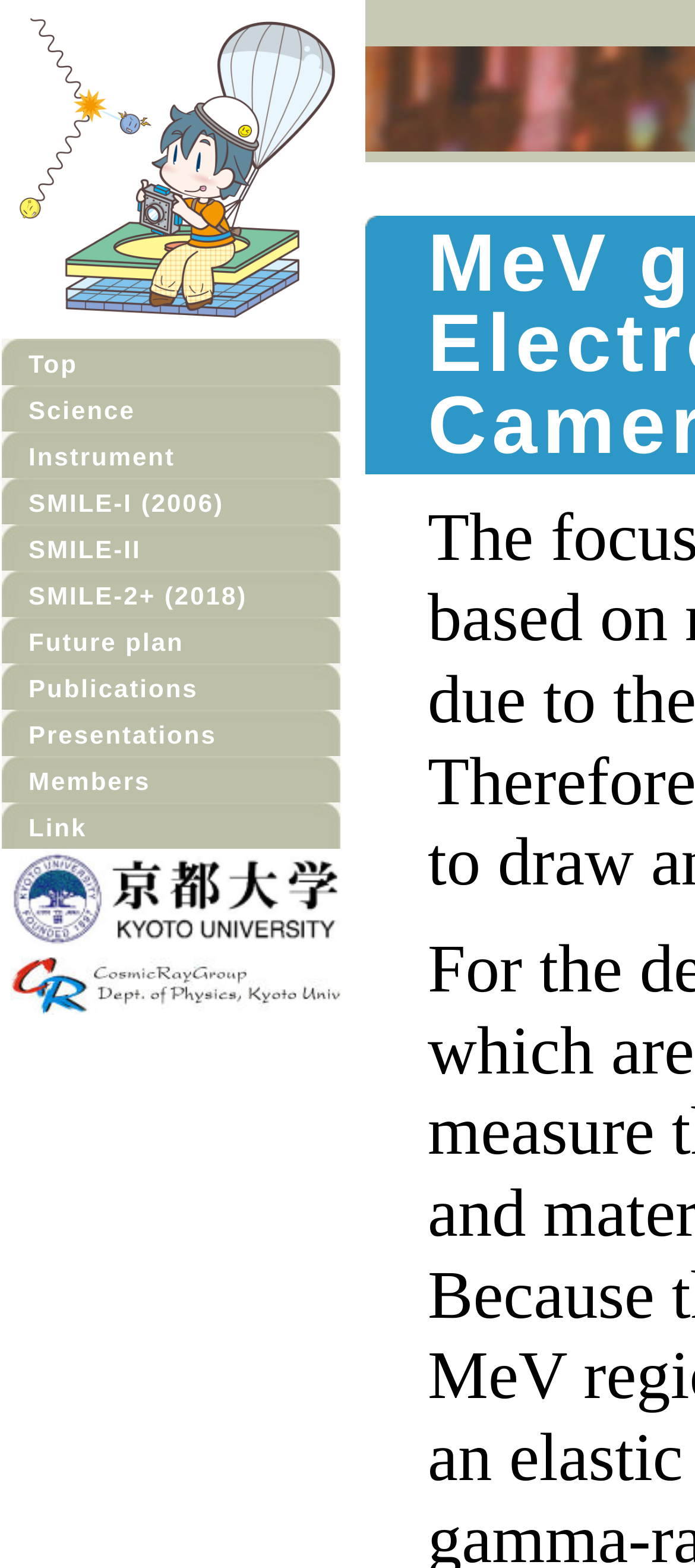Reply to the question with a single word or phrase:
How many headings are on the webpage?

9